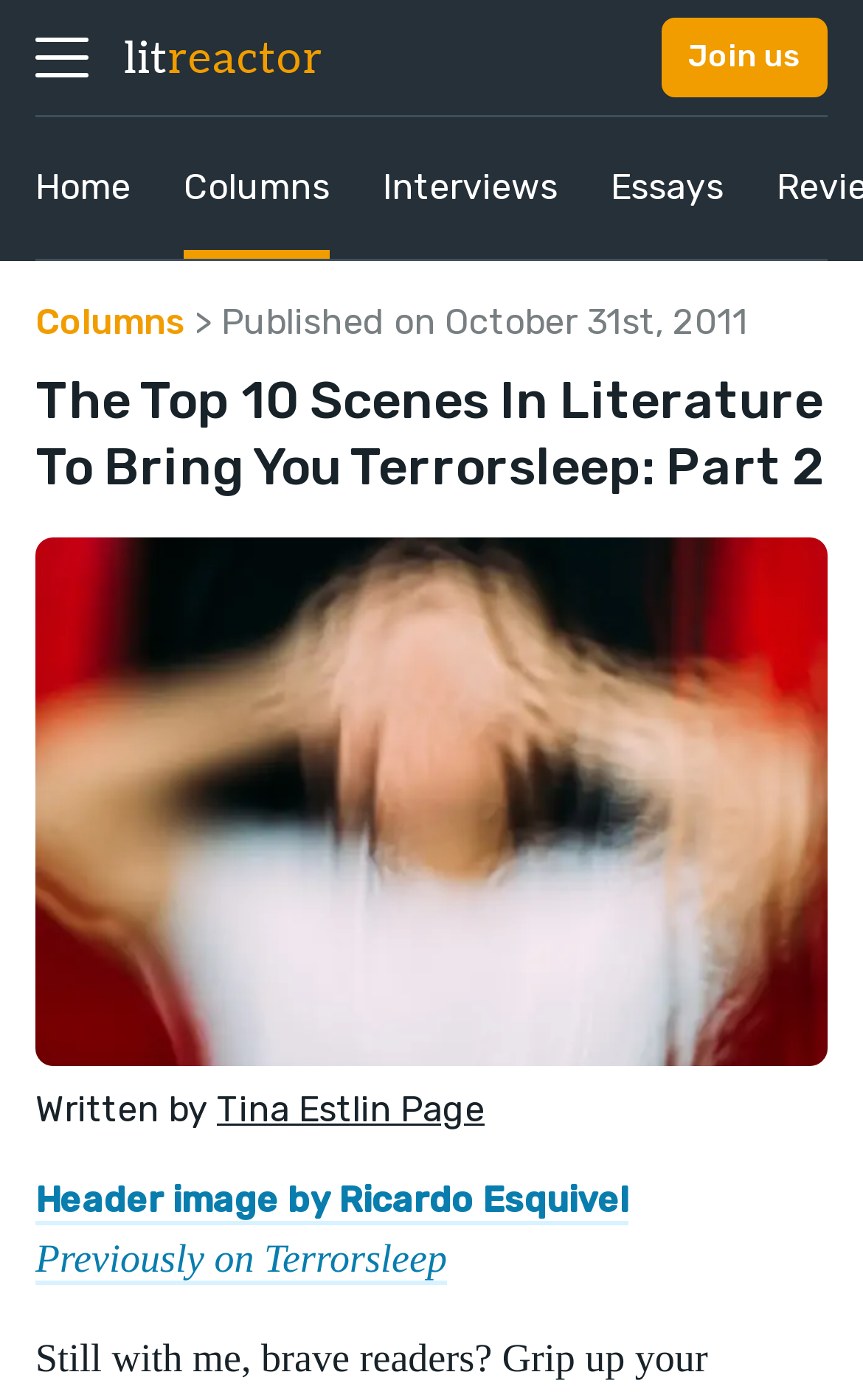Locate the primary headline on the webpage and provide its text.

The Top 10 Scenes In Literature To Bring You Terrorsleep: Part 2